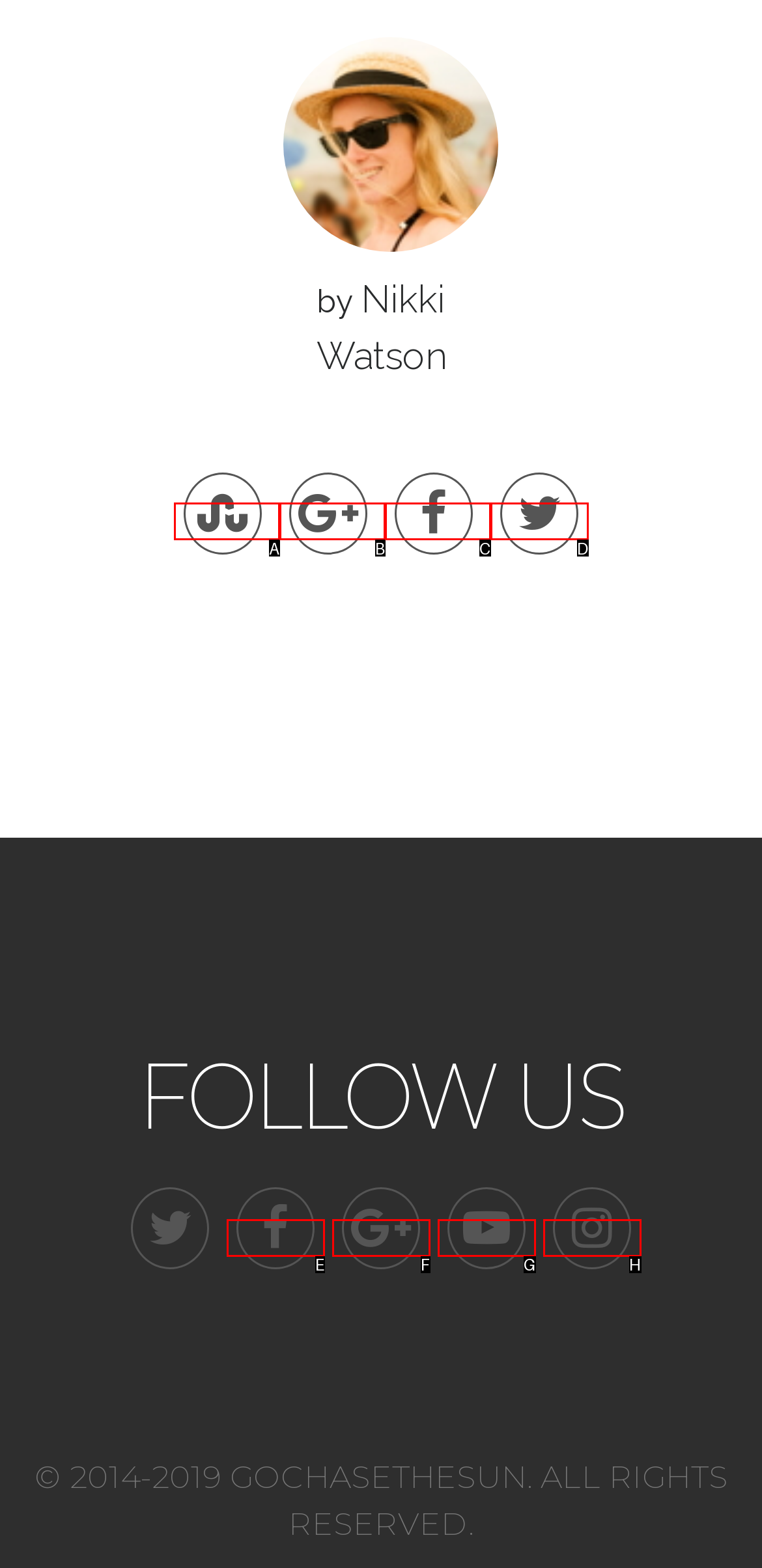Identify the HTML element that corresponds to the description: CBD Drinks
Provide the letter of the matching option from the given choices directly.

None